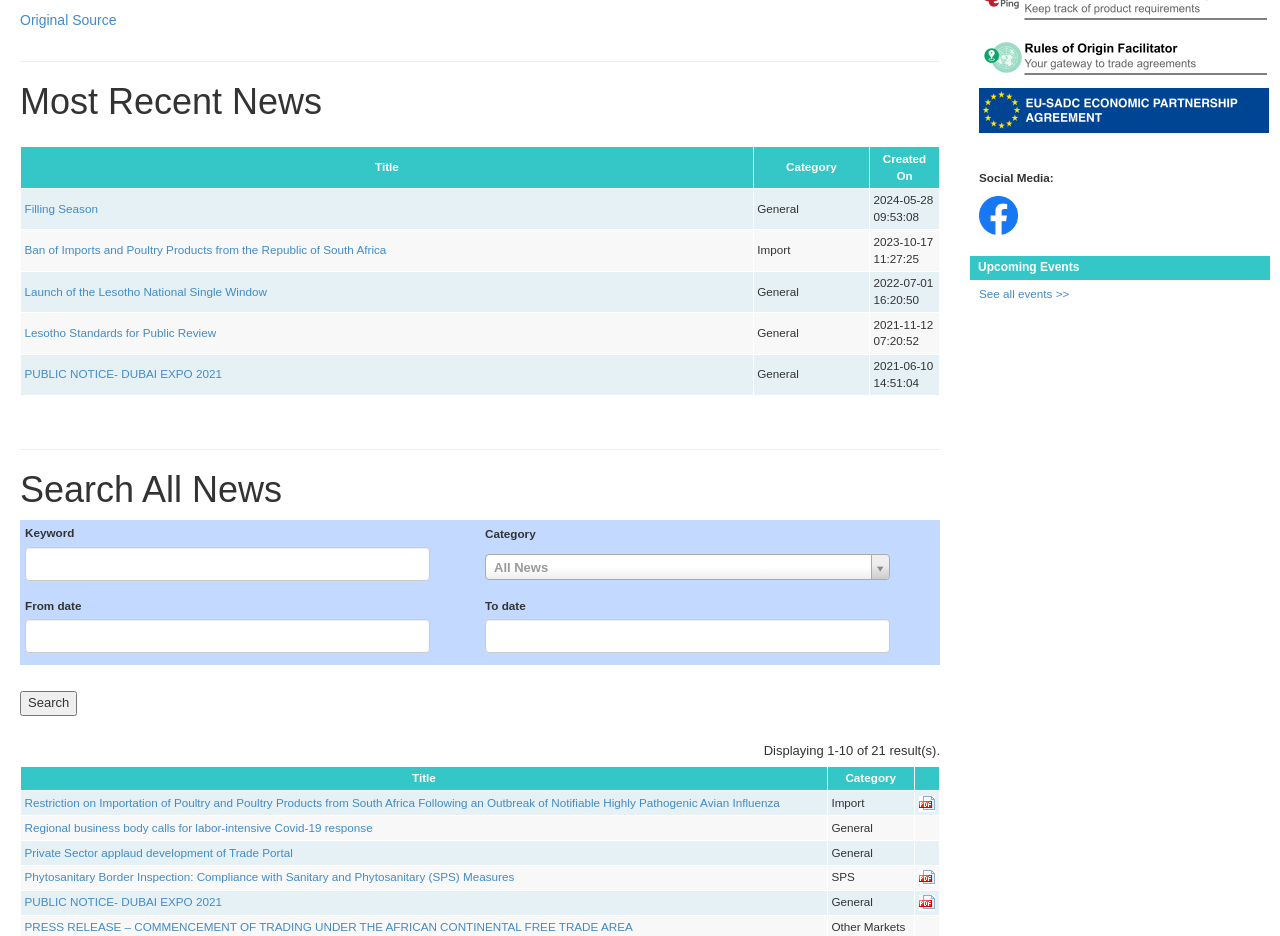How many columns are in the 'Search All News' table?
Answer the question based on the image using a single word or a brief phrase.

2